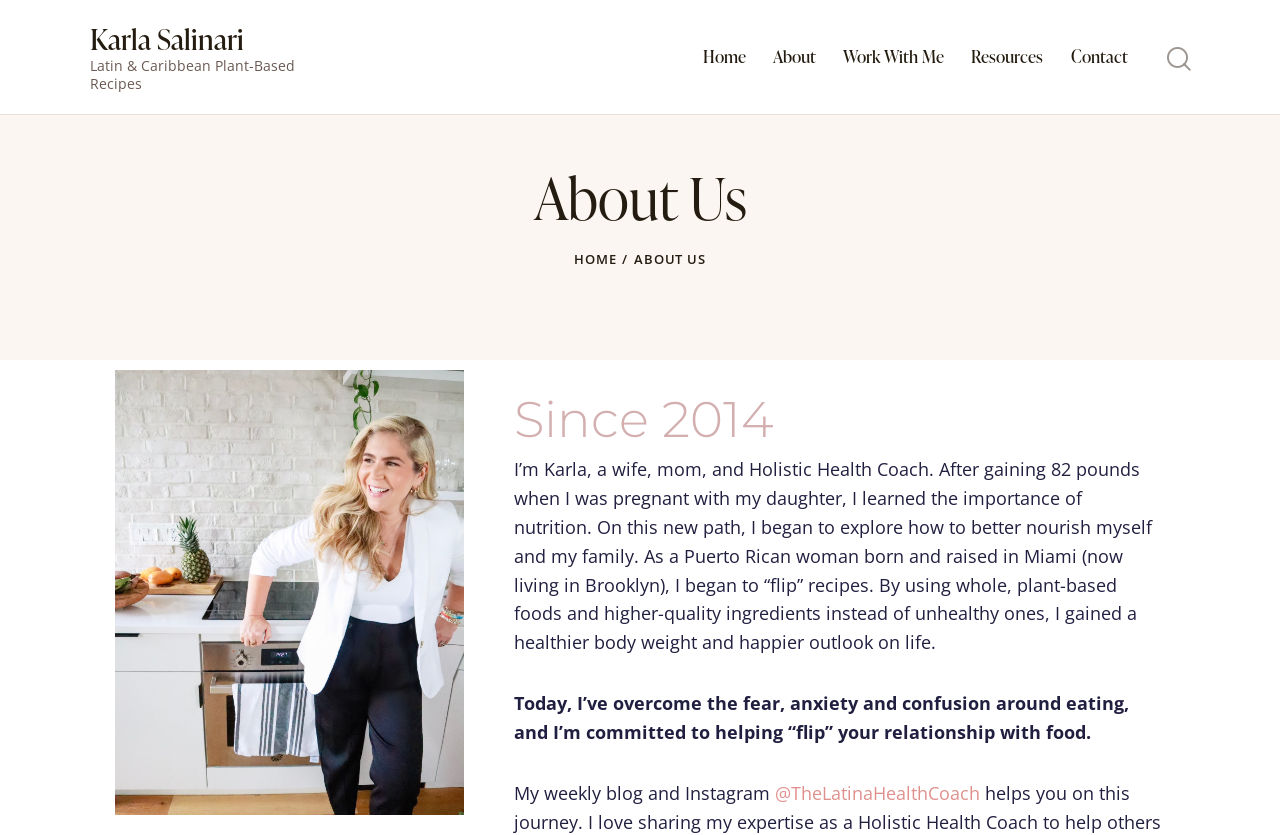Could you provide the bounding box coordinates for the portion of the screen to click to complete this instruction: "search for something"?

[0.91, 0.051, 0.93, 0.085]